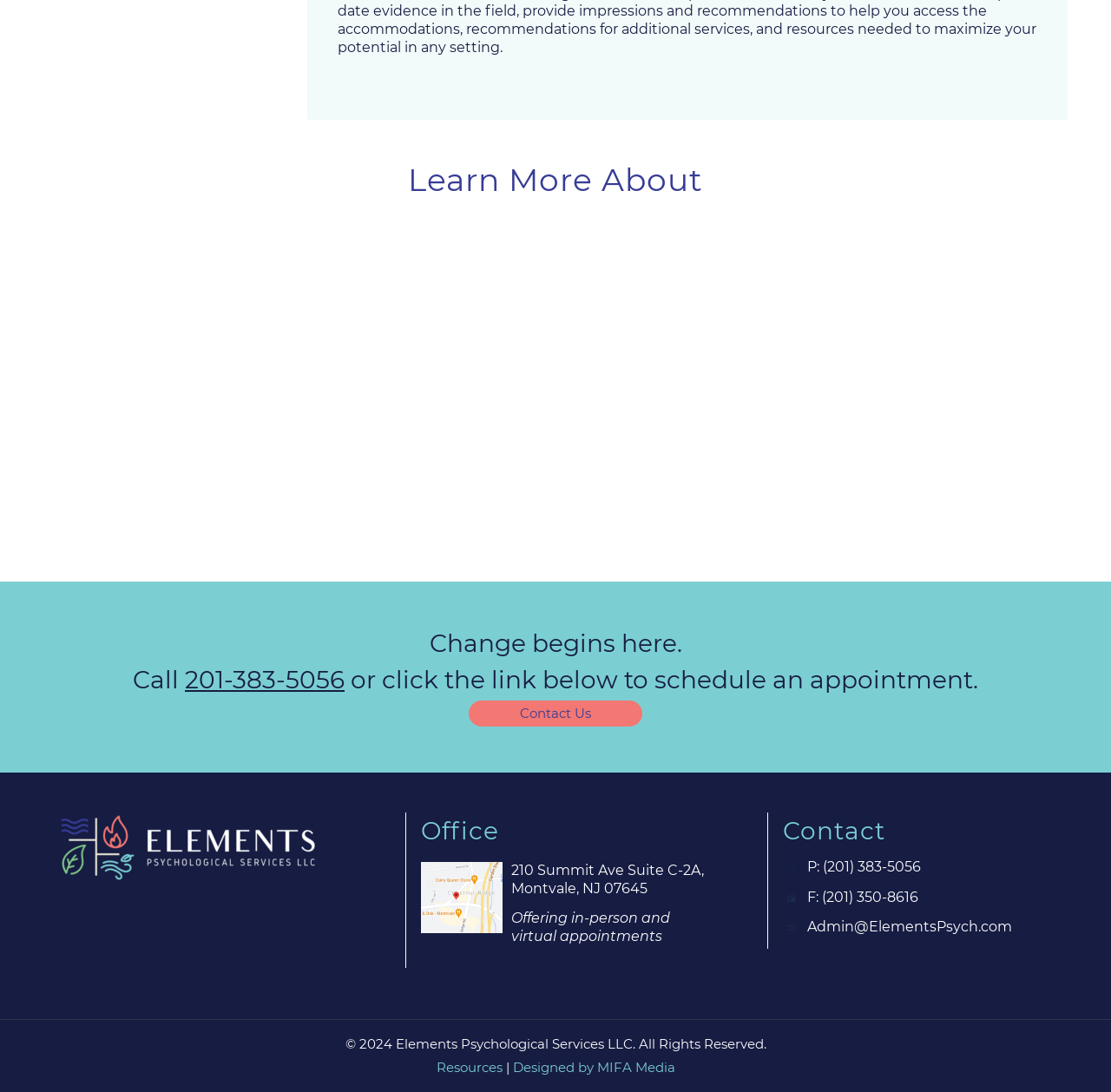What are the two types of assessments mentioned?
Give a one-word or short-phrase answer derived from the screenshot.

NEUROPSYCHOLOGICAL and PSYCHOEDUCATIONAL